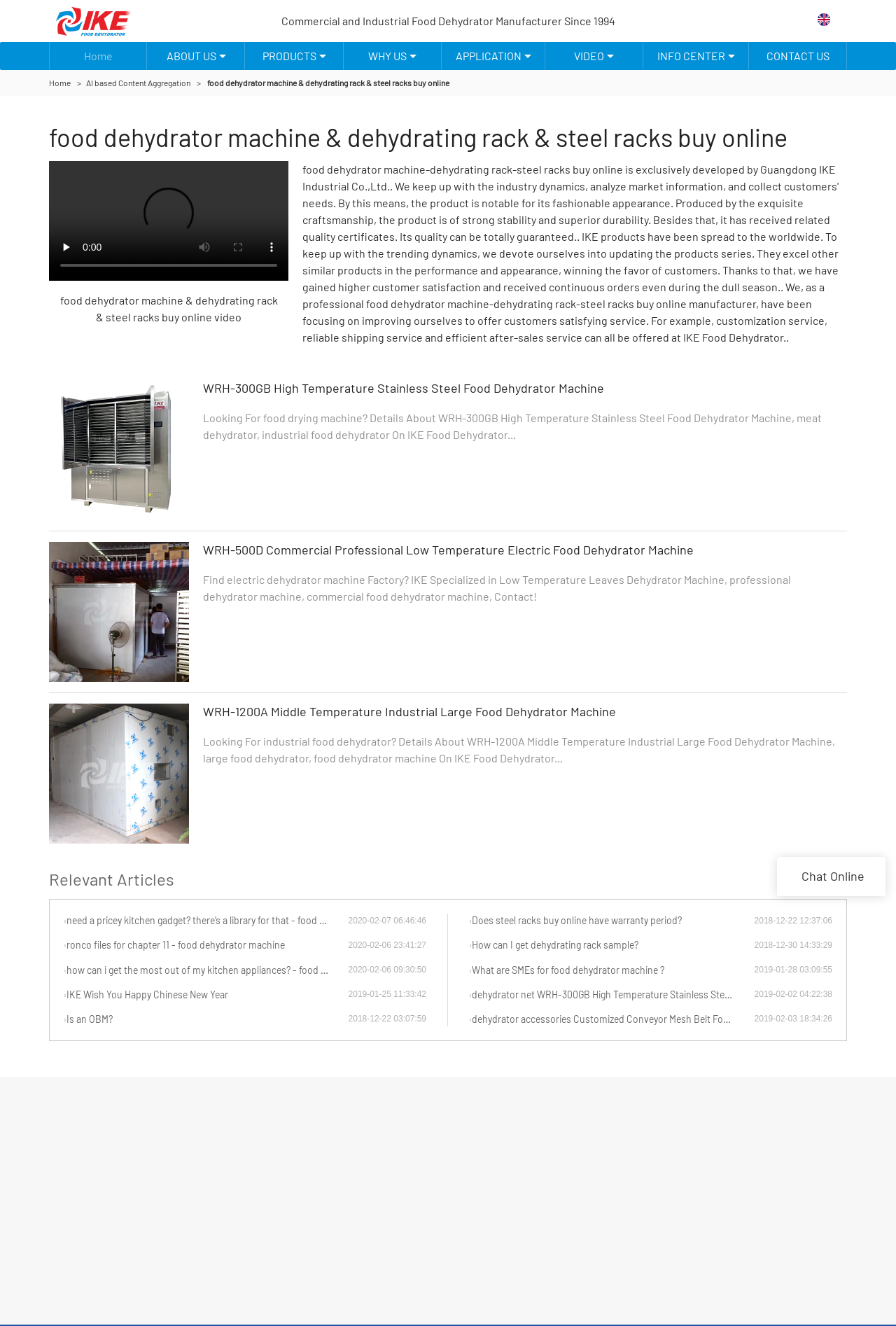Identify the bounding box of the HTML element described as: "WHY US".

[0.383, 0.032, 0.493, 0.053]